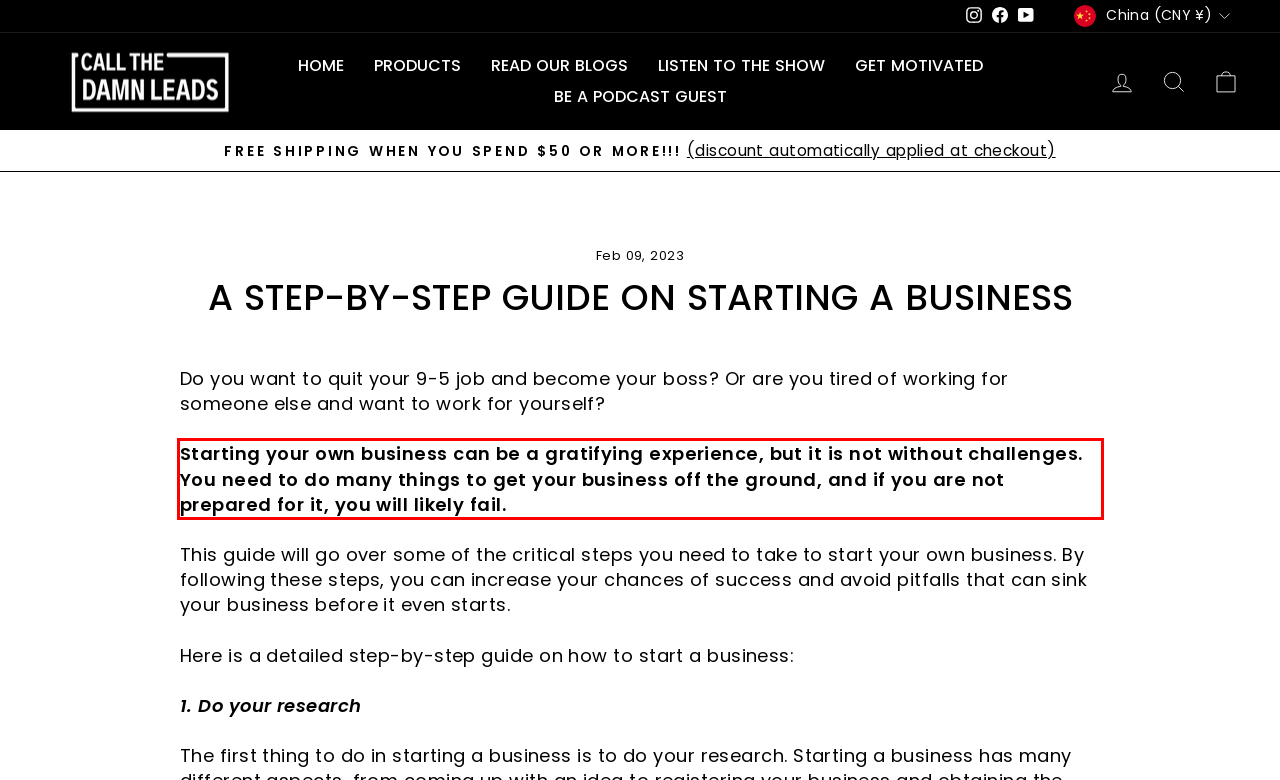Examine the webpage screenshot, find the red bounding box, and extract the text content within this marked area.

Starting your own business can be a gratifying experience, but it is not without challenges. You need to do many things to get your business off the ground, and if you are not prepared for it, you will likely fail.